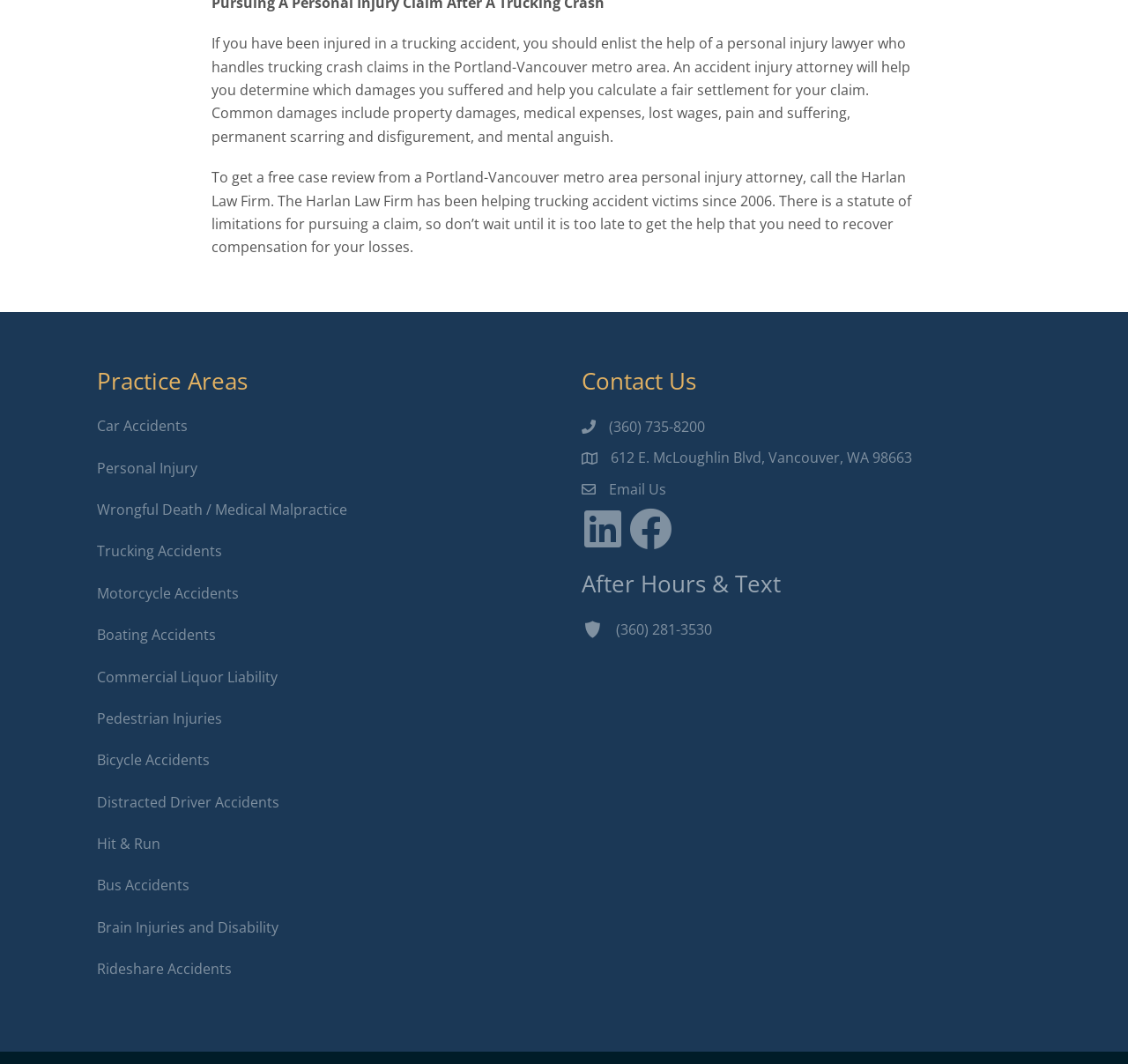Find the bounding box coordinates of the element to click in order to complete the given instruction: "Click the 'Trucking Accidents' link."

[0.086, 0.507, 0.484, 0.546]